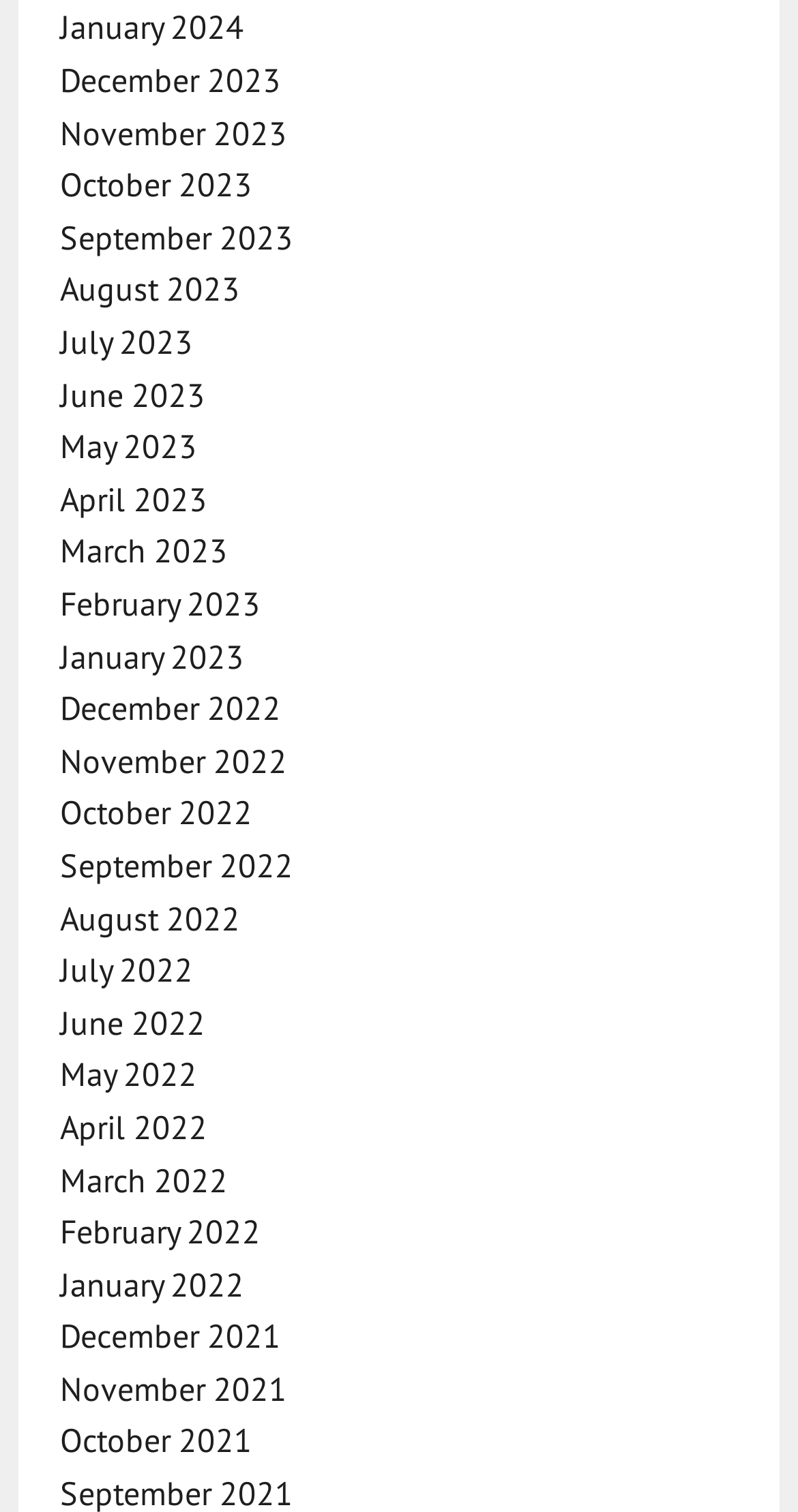How many links are there in total? Please answer the question using a single word or phrase based on the image.

24